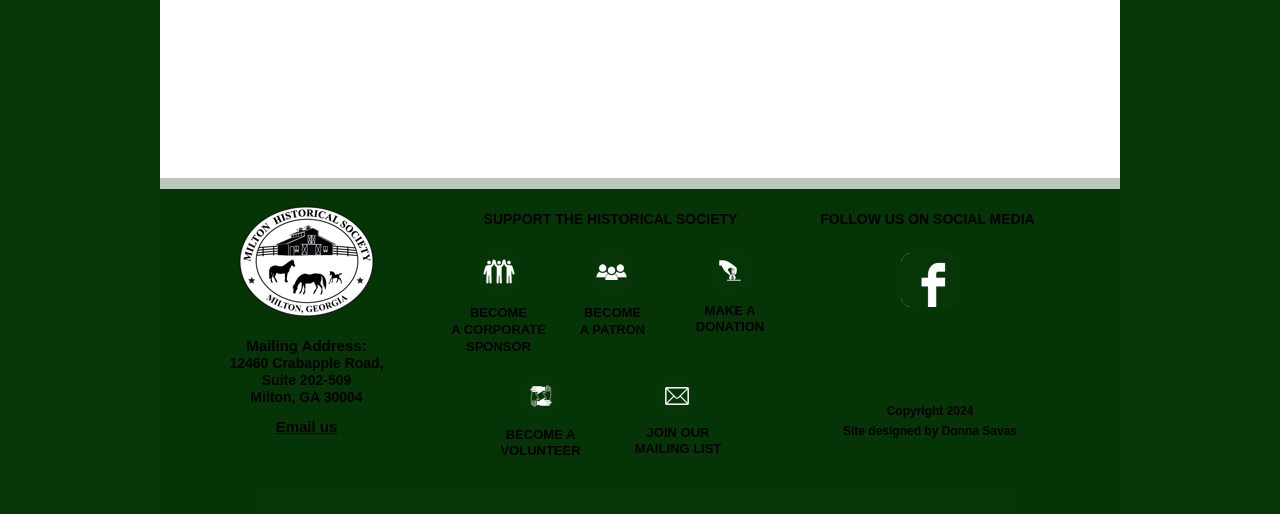Answer the question using only one word or a concise phrase: What is the city of the historical society's mailing address?

Milton